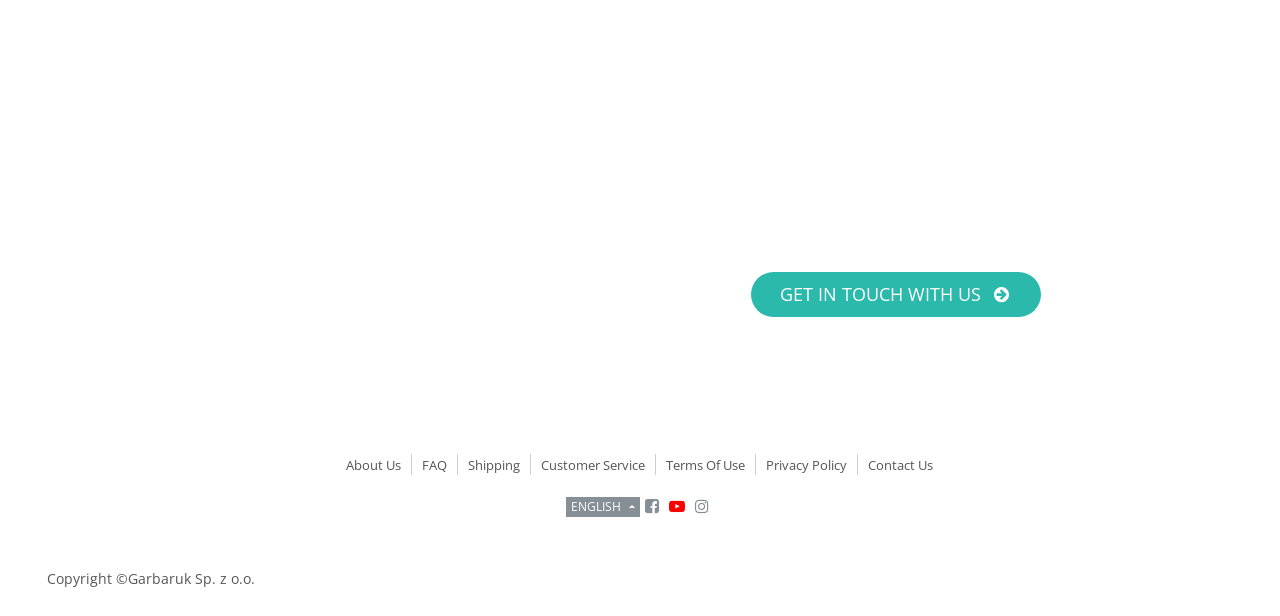Please provide a one-word or short phrase answer to the question:
How many links are present in the footer section?

7